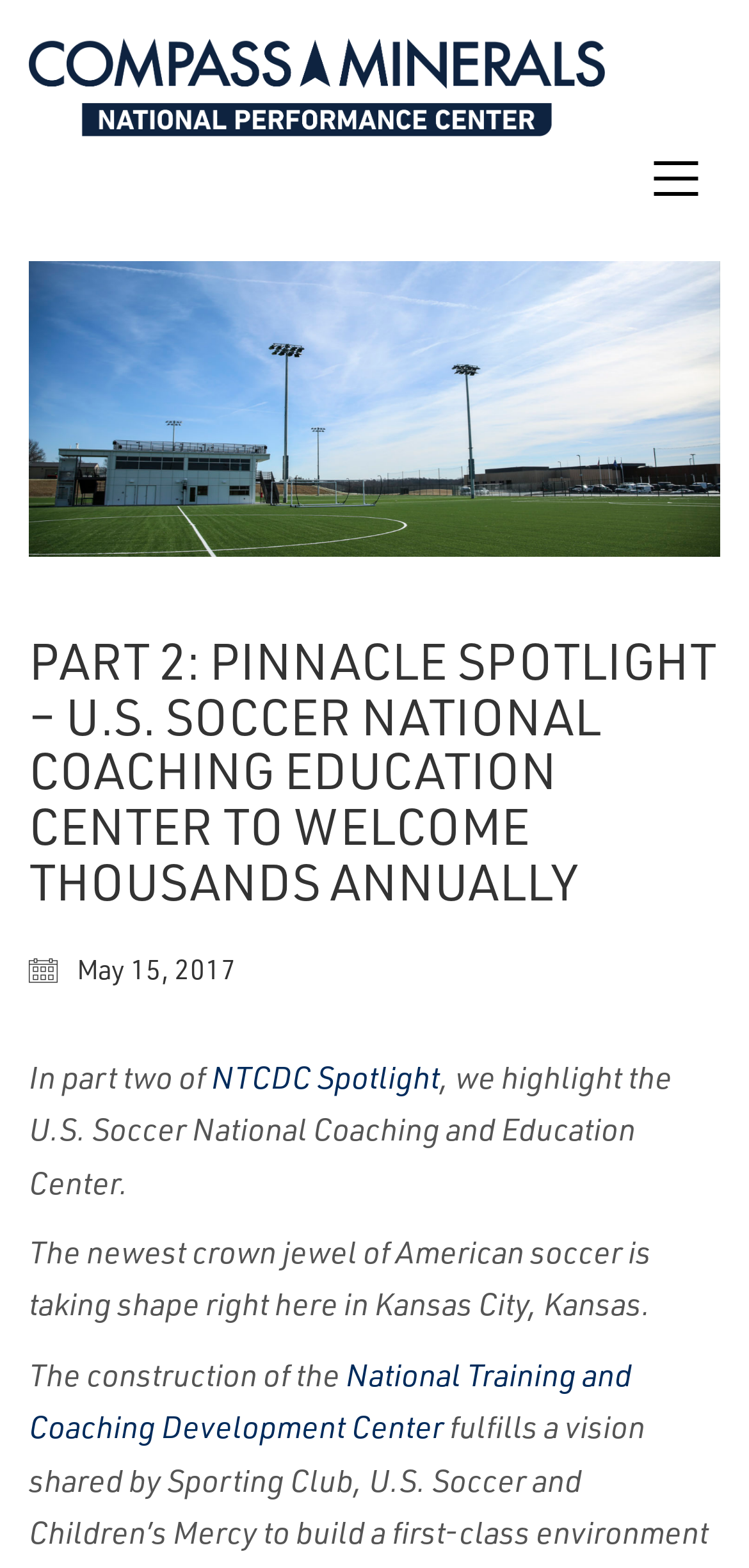What is the name of the spotlight series?
Please answer the question as detailed as possible based on the image.

The name of the spotlight series is mentioned in the sentence 'In part two of NTCDC Spotlight, we highlight the U.S. Soccer National Coaching and Education Center.'